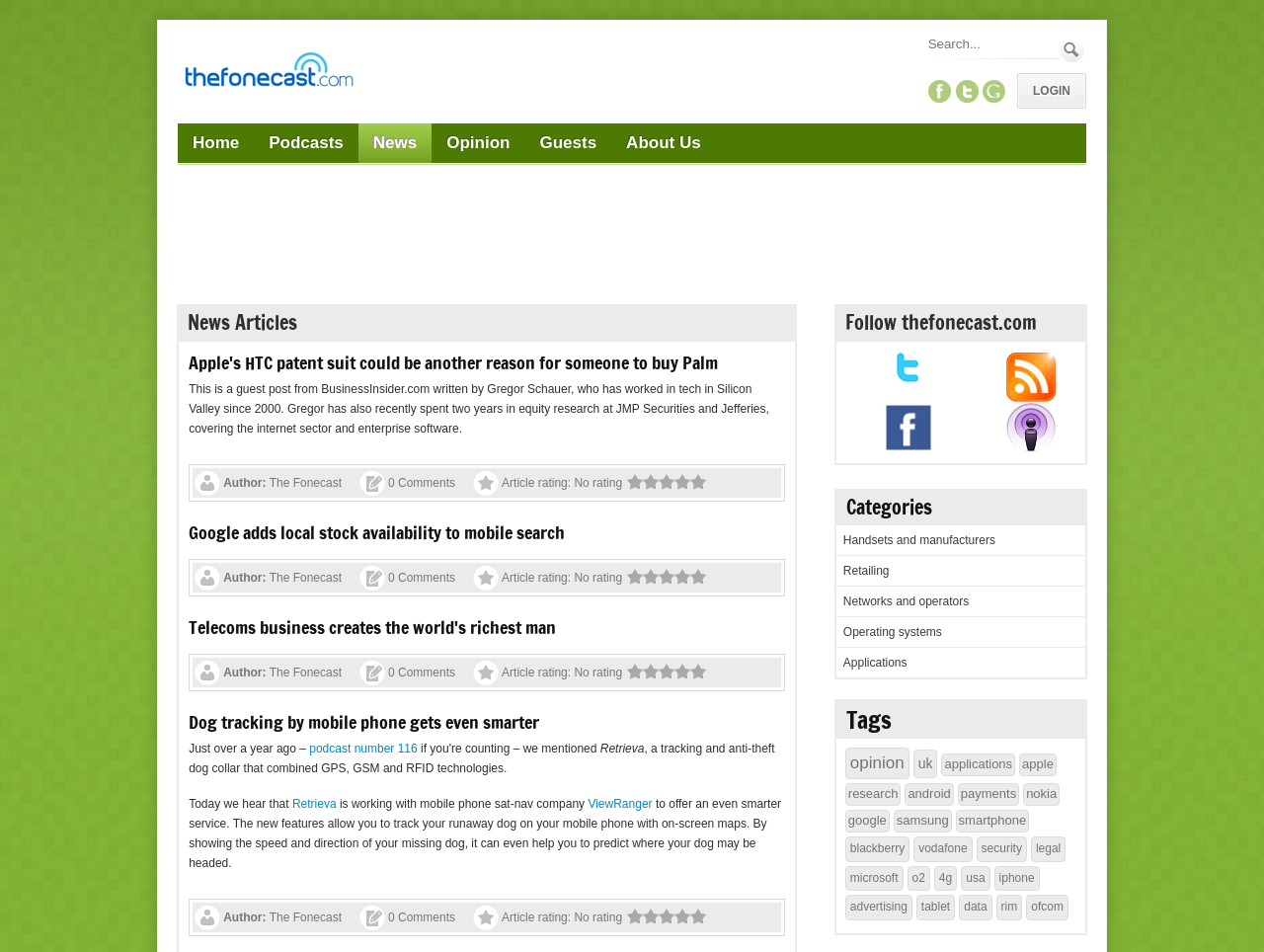Determine the bounding box coordinates of the clickable region to execute the instruction: "Follow TheFonecast on Twitter". The coordinates should be four float numbers between 0 and 1, denoted as [left, top, right, bottom].

[0.67, 0.37, 0.767, 0.403]